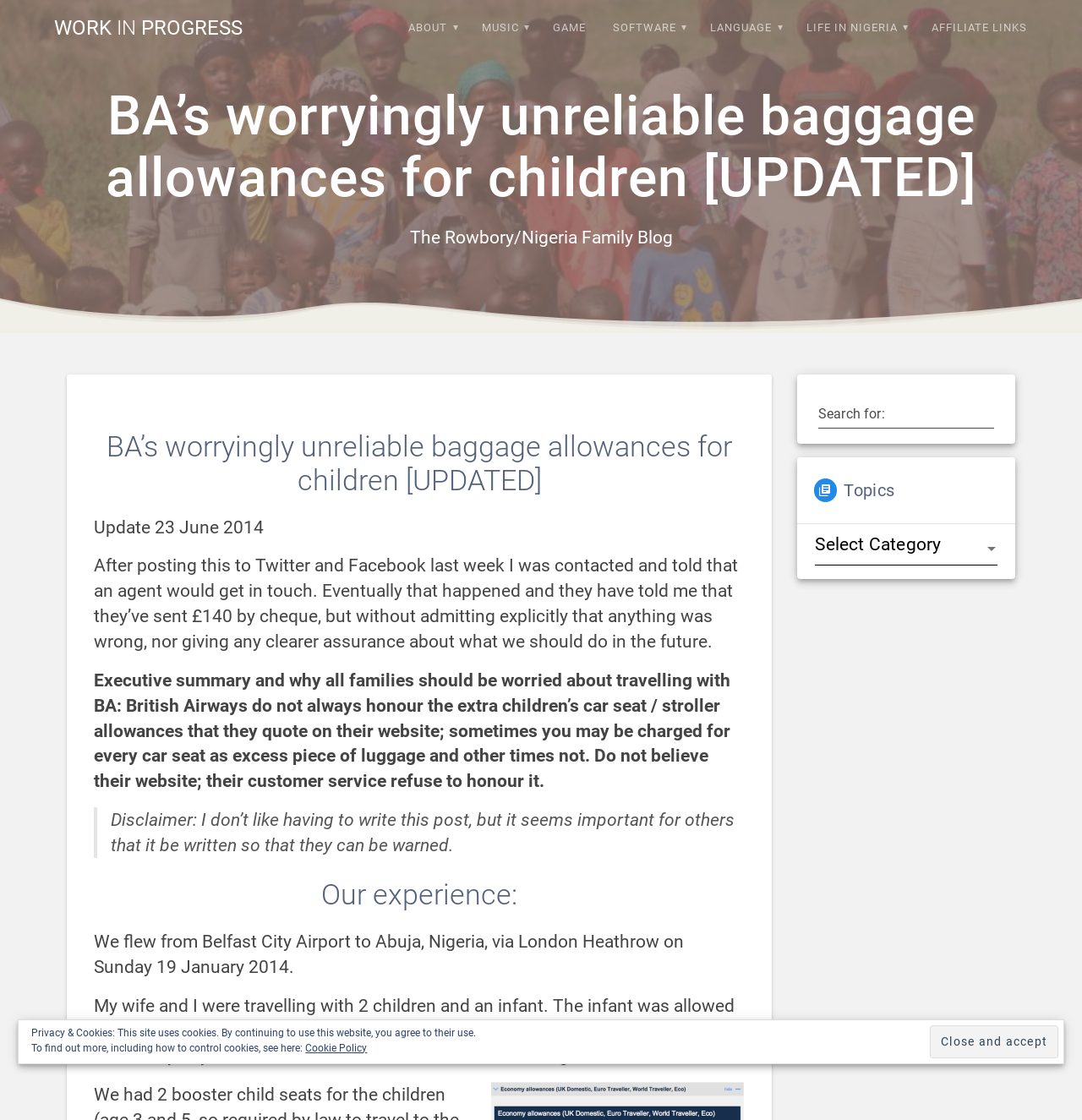Find the bounding box of the element with the following description: "Language". The coordinates must be four float numbers between 0 and 1, formatted as [left, top, right, bottom].

[0.647, 0.008, 0.729, 0.042]